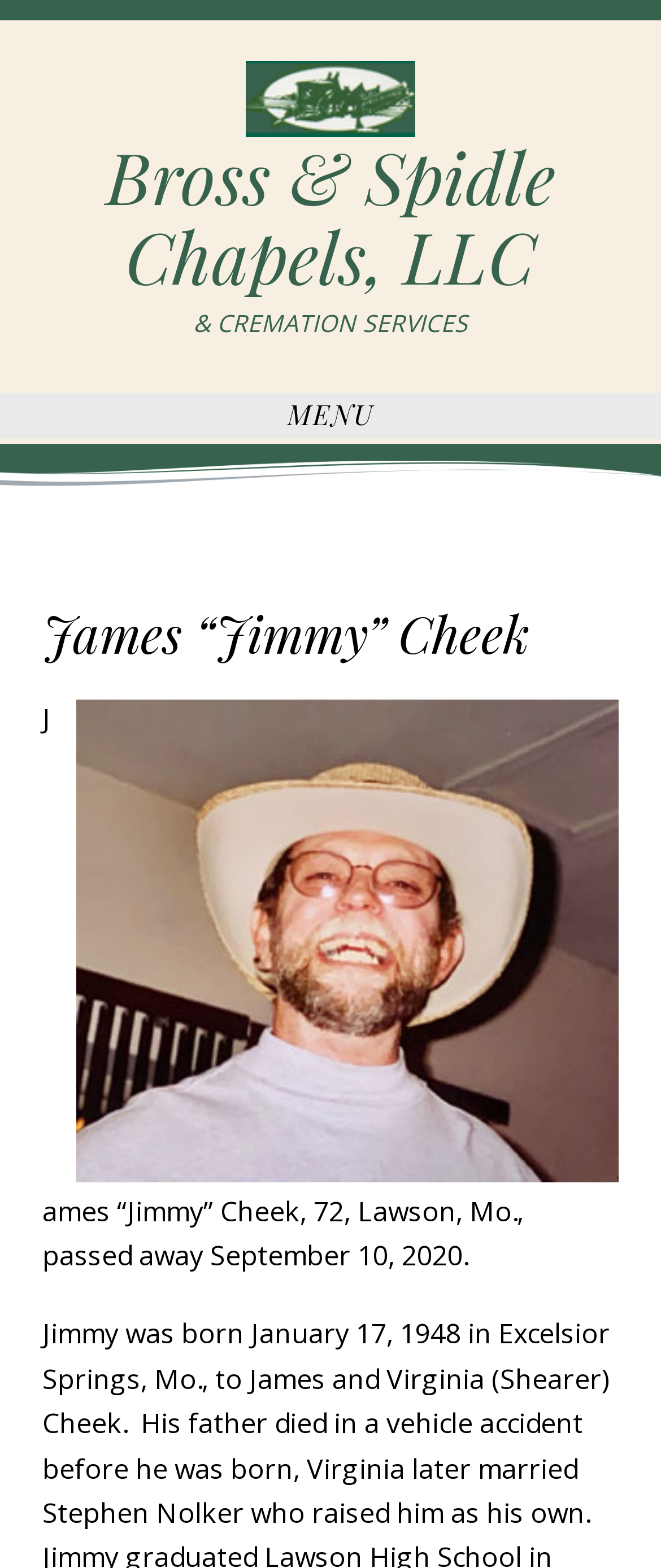Please determine and provide the text content of the webpage's heading.

James “Jimmy” Cheek